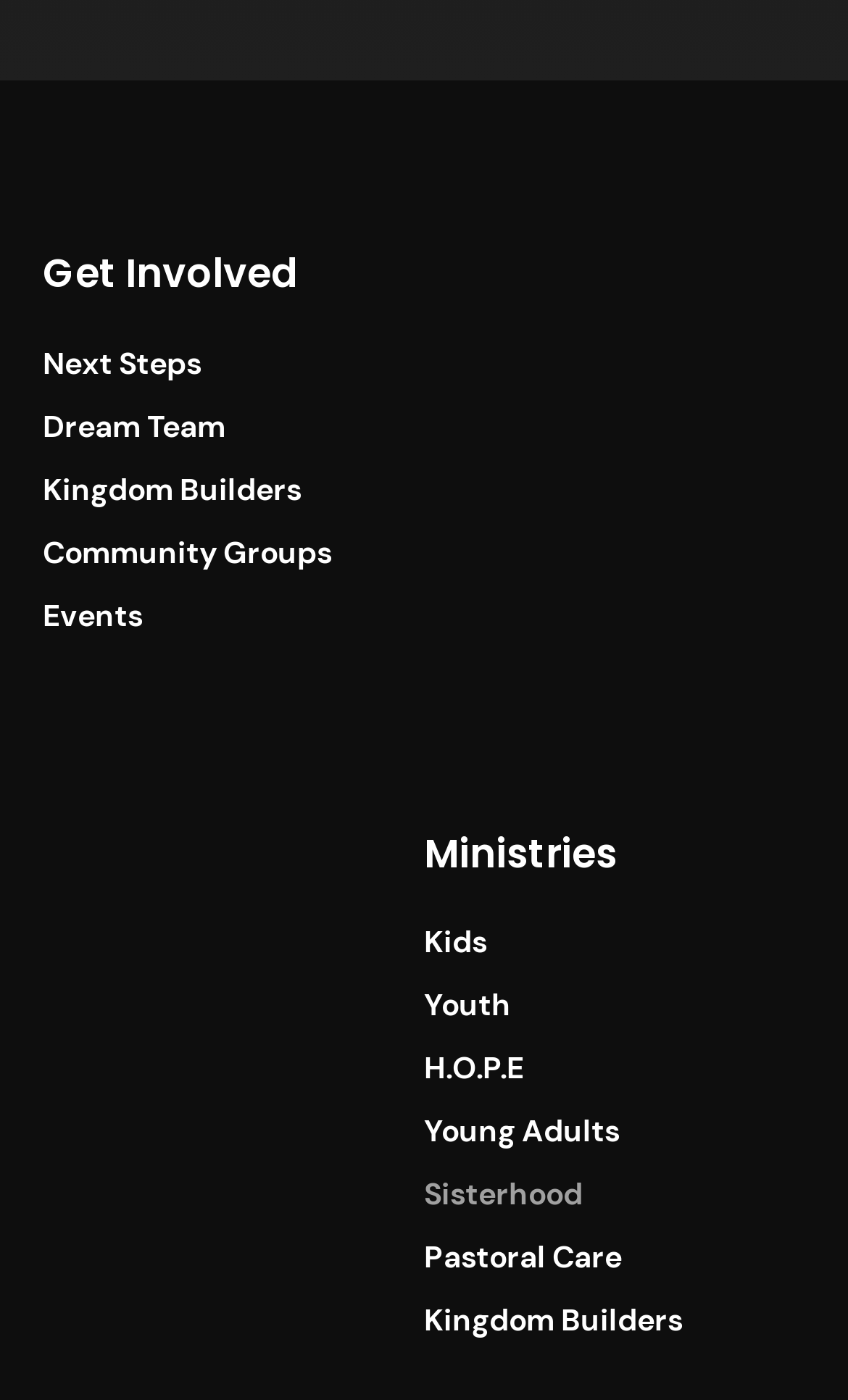How can one get involved?
Please give a detailed answer to the question using the information shown in the image.

The webpage provides several ways to get involved, including taking Next Steps, joining the Dream Team, becoming a Kingdom Builder, participating in Community Groups, and attending Events, as listed under the 'Get Involved' heading.